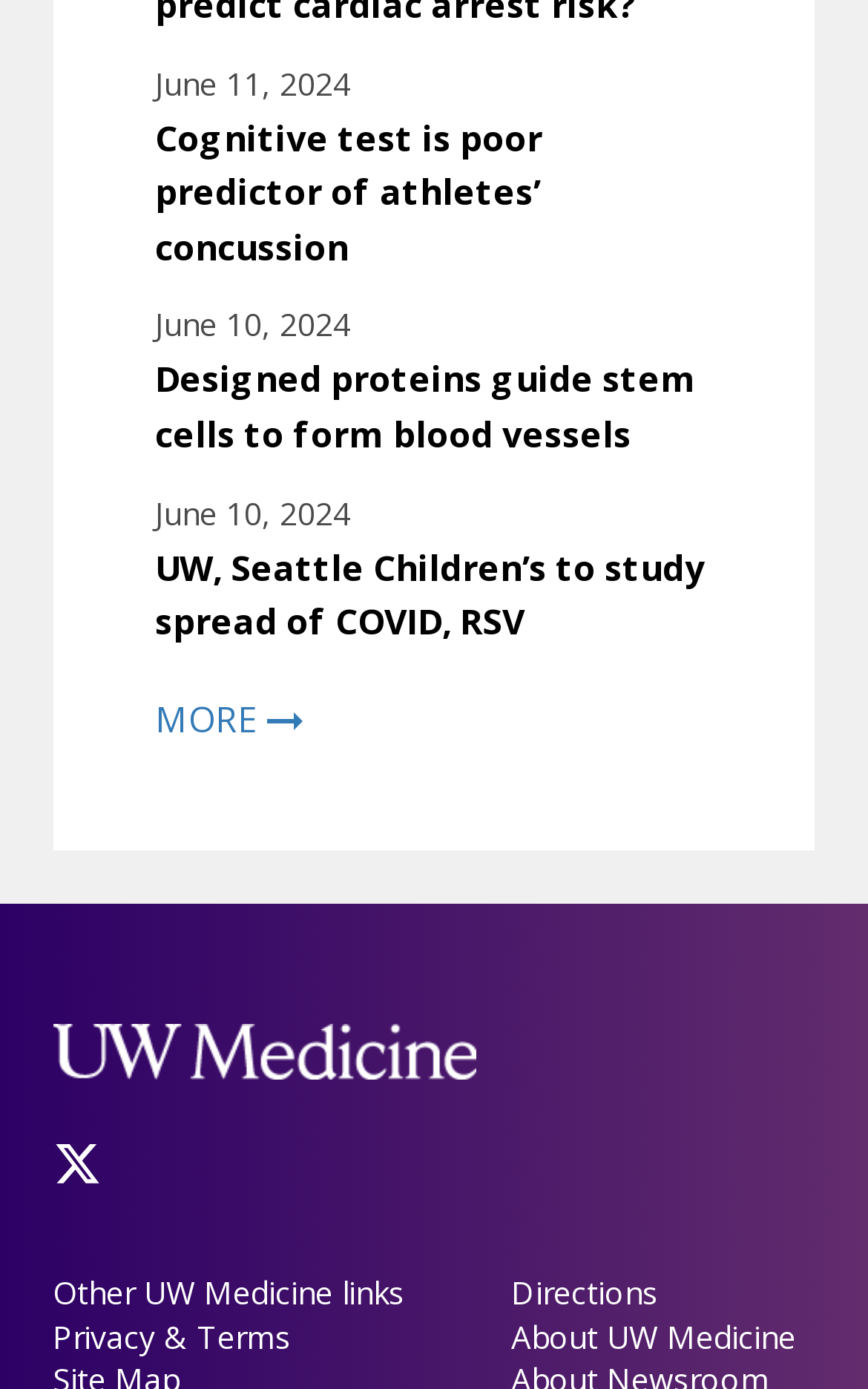What is the organization mentioned in the footer?
Use the screenshot to answer the question with a single word or phrase.

UW Medicine